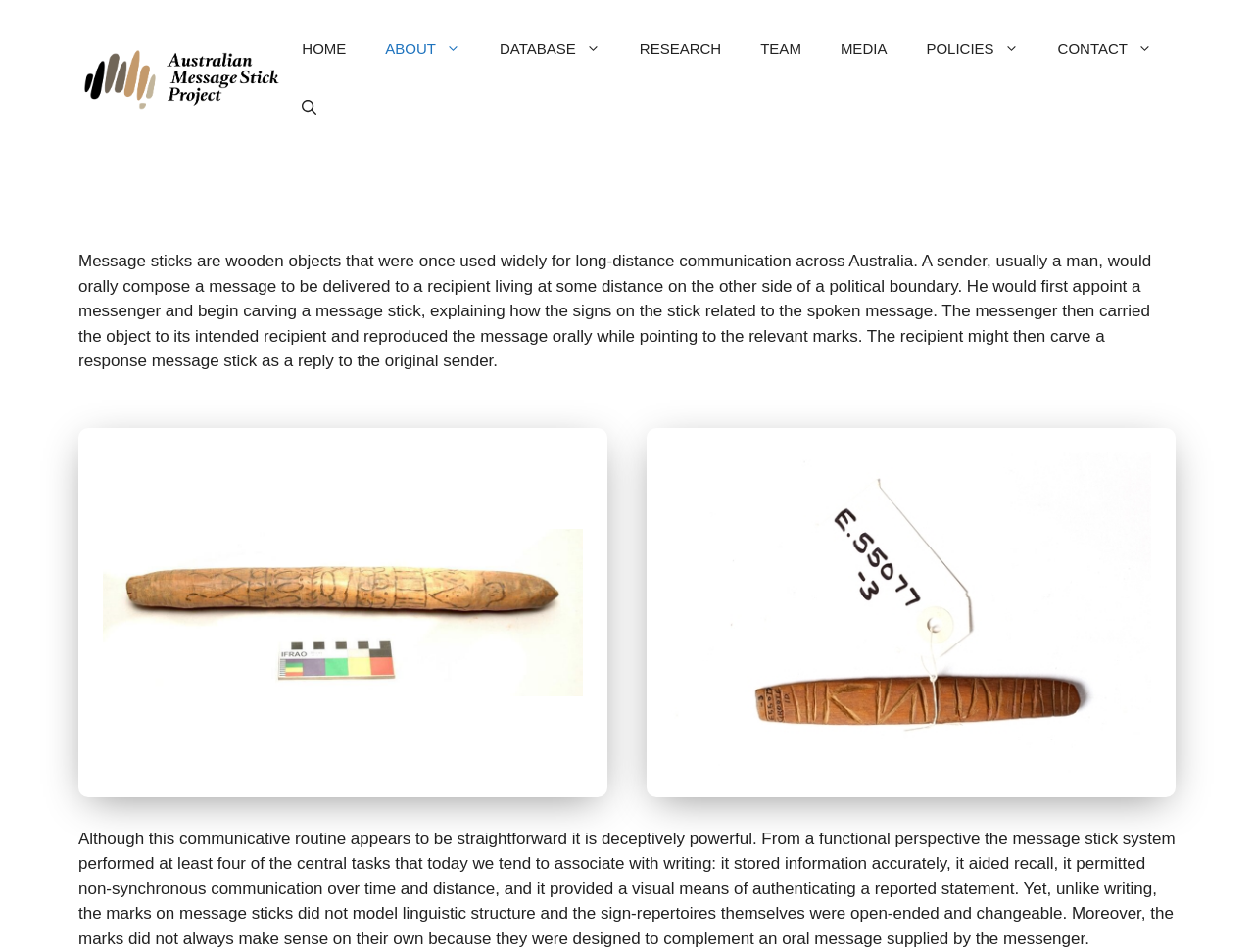Can you determine the bounding box coordinates of the area that needs to be clicked to fulfill the following instruction: "Go to the 'DATABASE'"?

[0.383, 0.021, 0.494, 0.082]